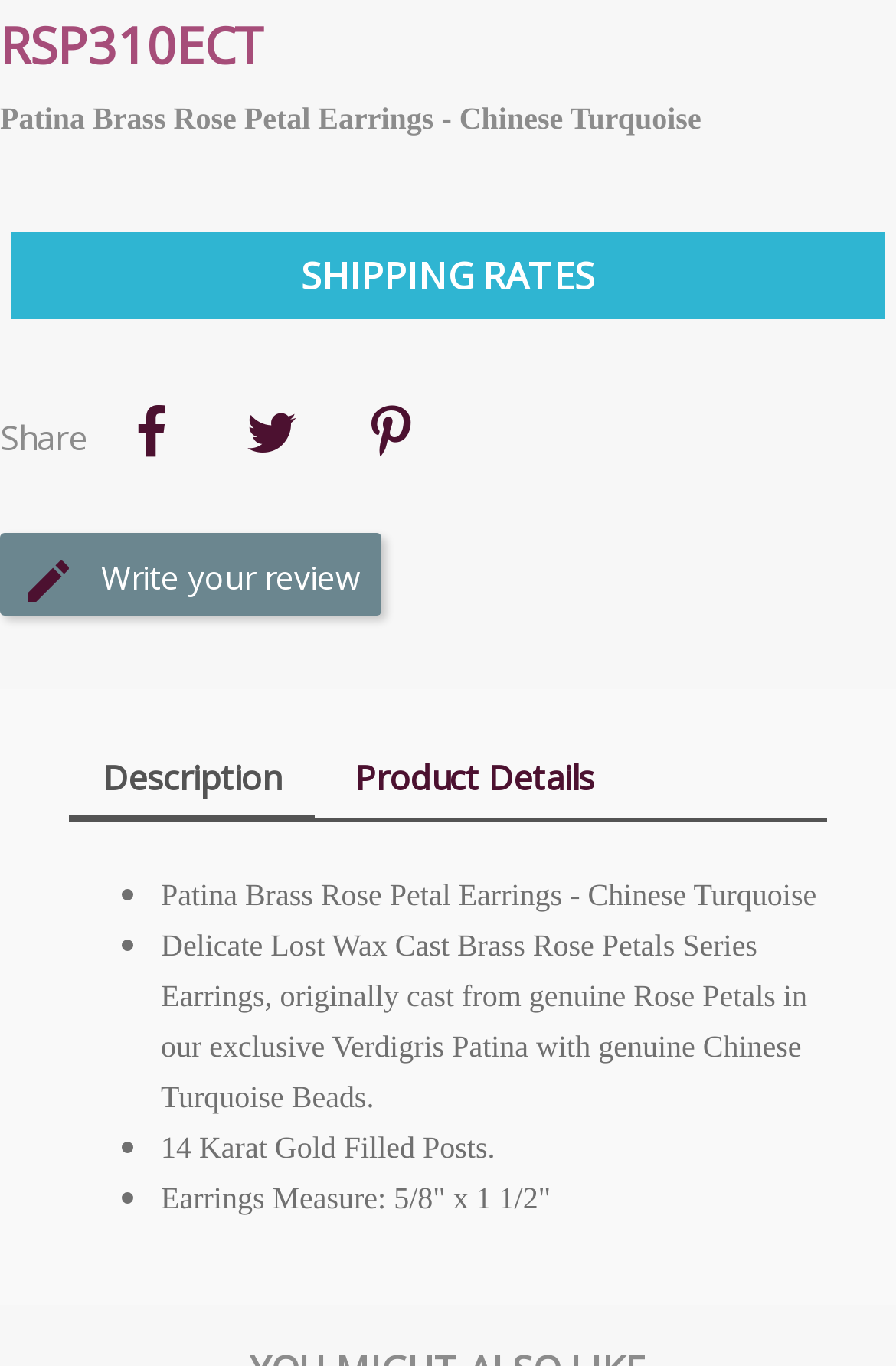What is the material of the posts?
Could you please answer the question thoroughly and with as much detail as possible?

The material of the posts can be found in the description section, where it is mentioned that the earrings have '14 Karat Gold Filled Posts'.